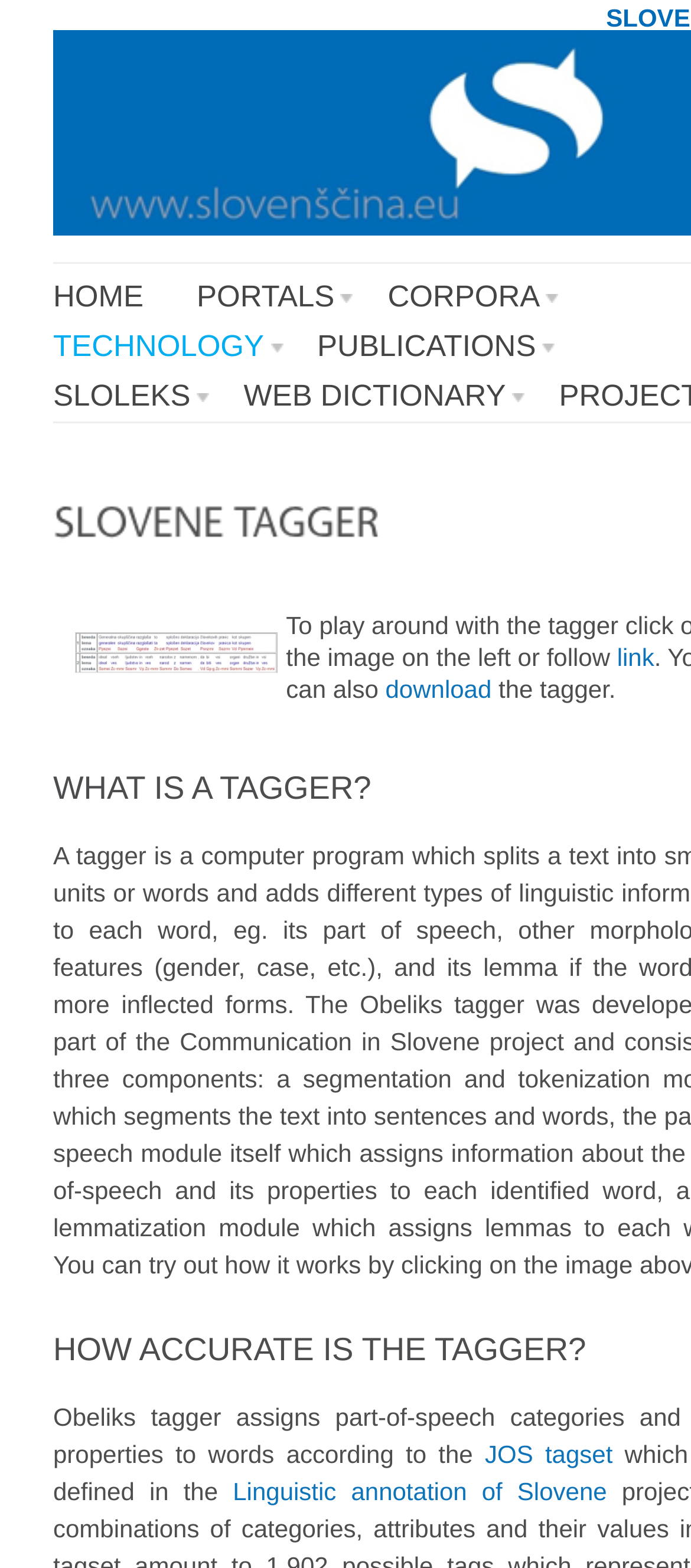Identify the bounding box coordinates for the element that needs to be clicked to fulfill this instruction: "go to January 2023". Provide the coordinates in the format of four float numbers between 0 and 1: [left, top, right, bottom].

None